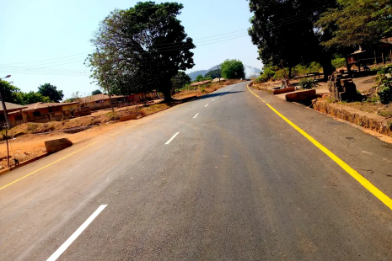When was the media update published? Using the information from the screenshot, answer with a single word or phrase.

December 21, 2023